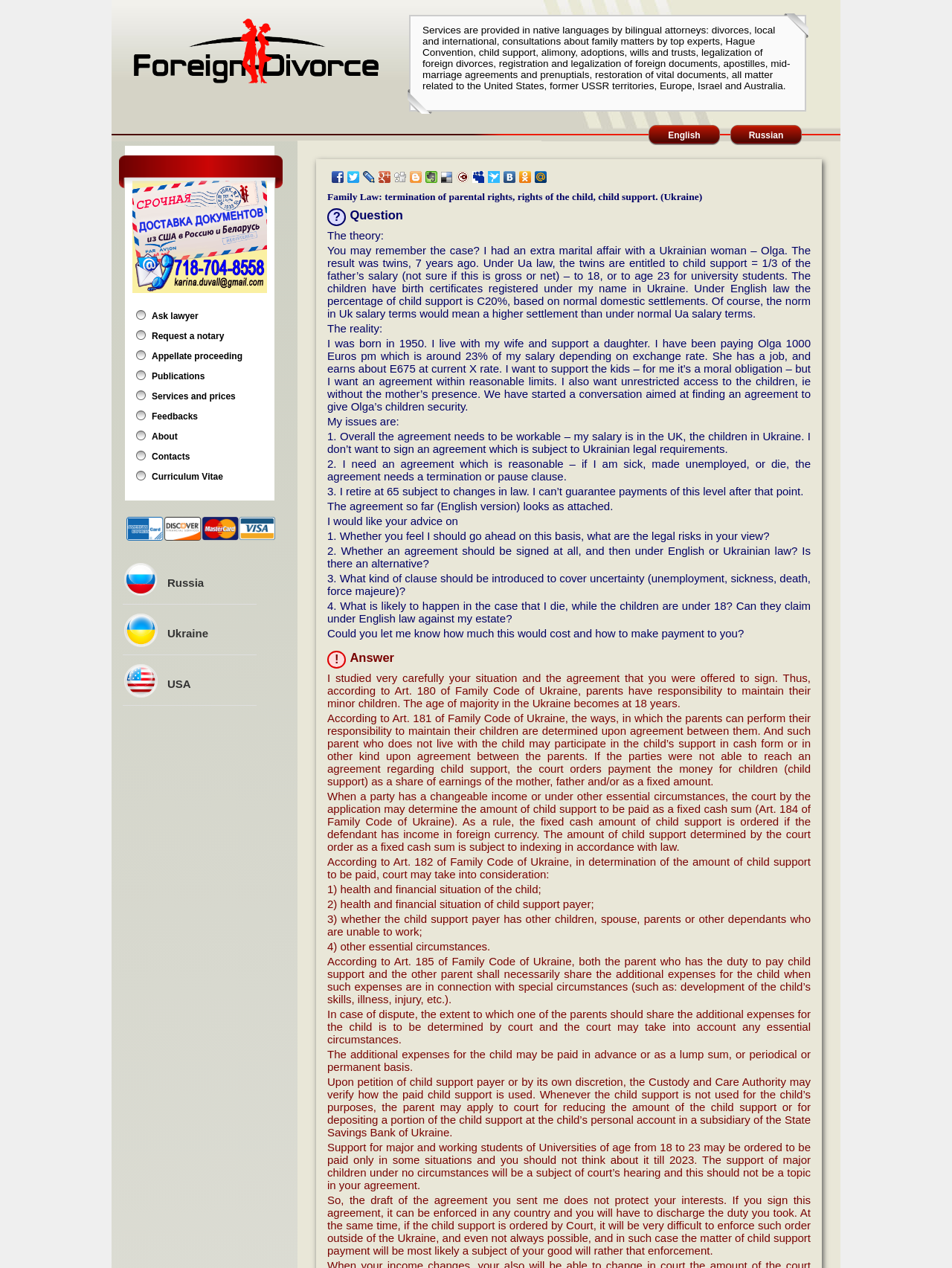What is the topic of the webpage?
Give a detailed explanation using the information visible in the image.

I inferred this by reading the text on the webpage, which discusses child support, family code, and other related topics, indicating that the webpage is focused on family law.